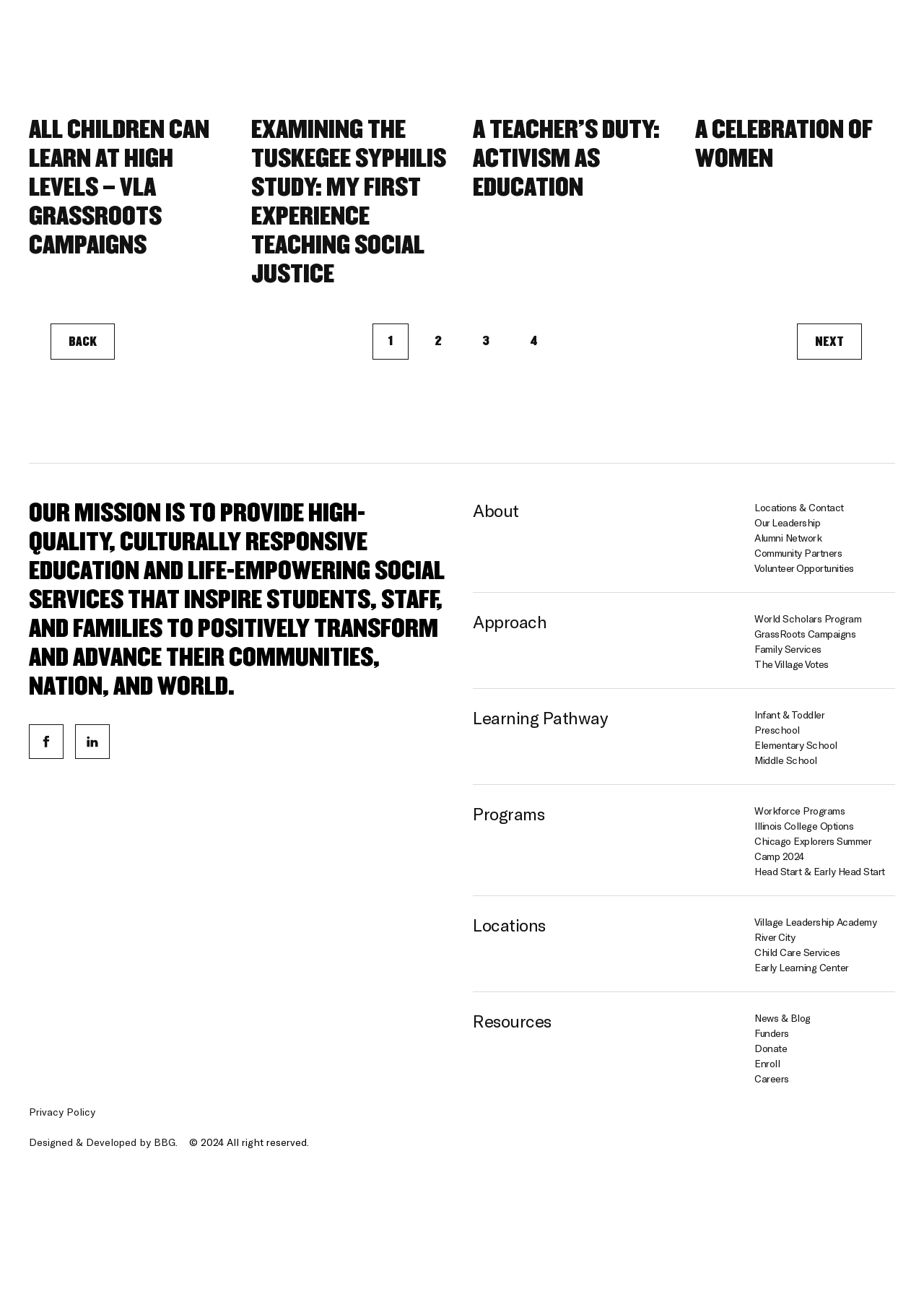Given the following UI element description: "Designed & Developed by BBG.", find the bounding box coordinates in the webpage screenshot.

[0.031, 0.878, 0.192, 0.887]